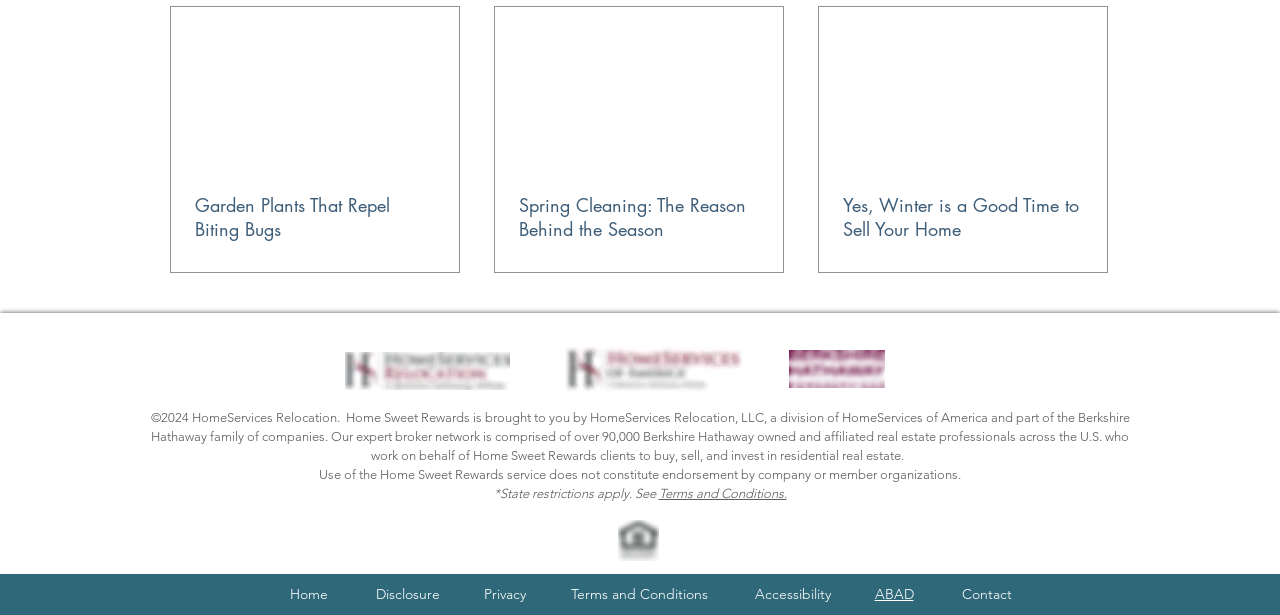Indicate the bounding box coordinates of the clickable region to achieve the following instruction: "Click on the 'Terms and Conditions' link."

[0.514, 0.79, 0.614, 0.814]